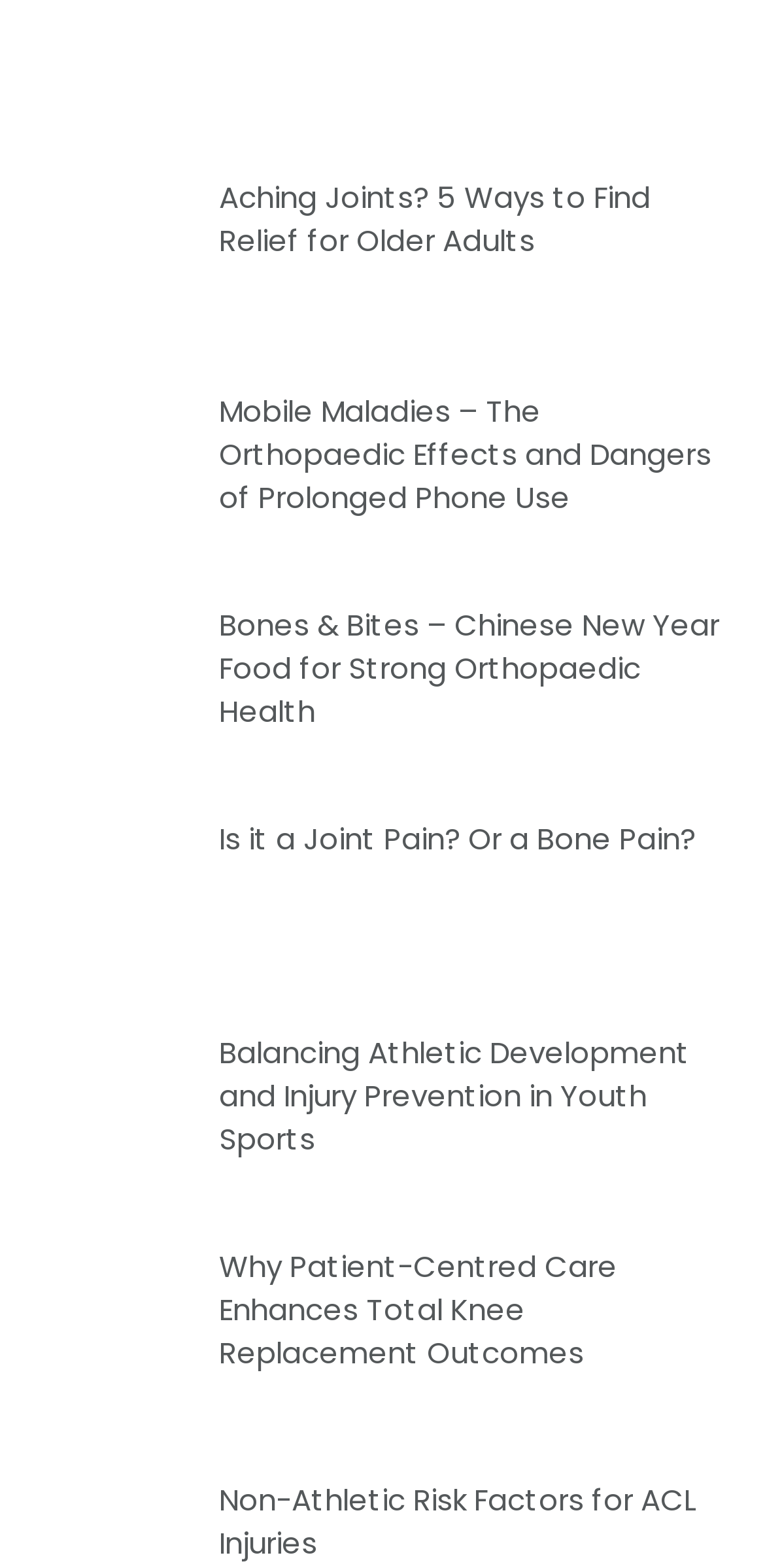Find the bounding box coordinates of the element to click in order to complete the given instruction: "Check out Sports Injury."

[0.051, 0.658, 0.258, 0.775]